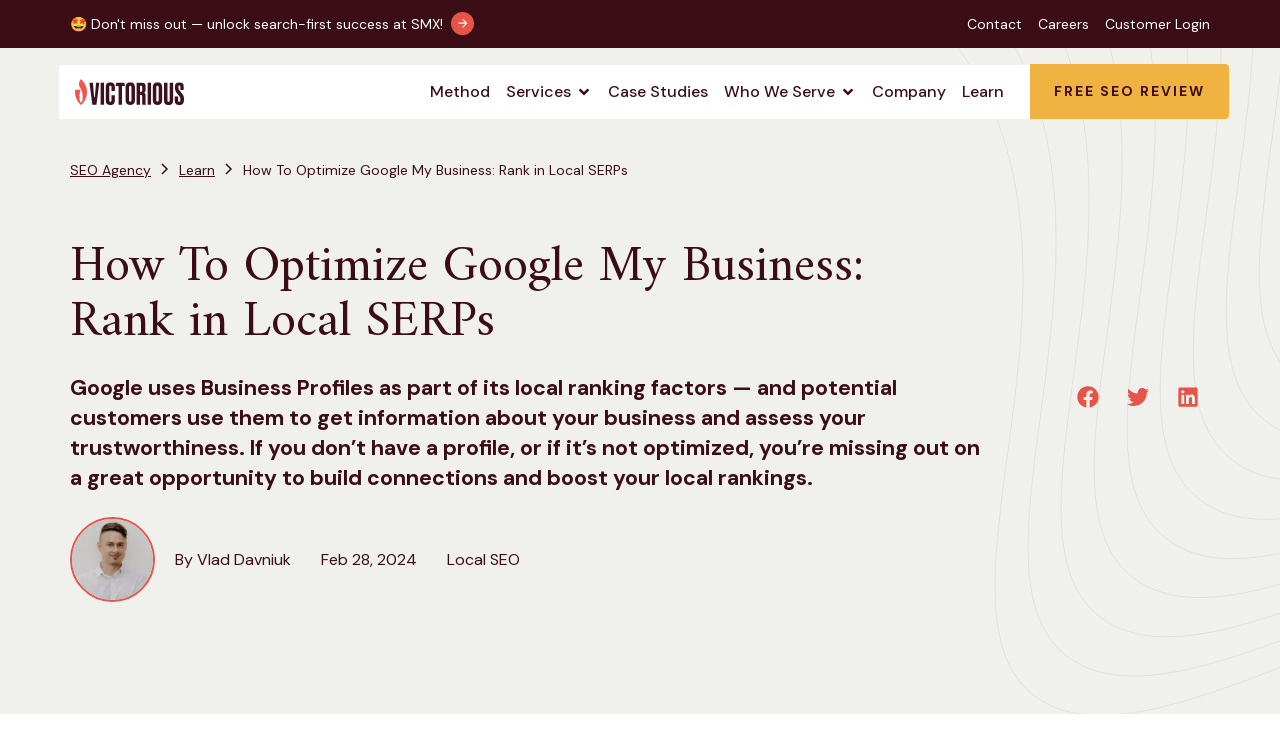Highlight the bounding box coordinates of the region I should click on to meet the following instruction: "Open the 'Services' menu".

[0.45, 0.108, 0.462, 0.141]